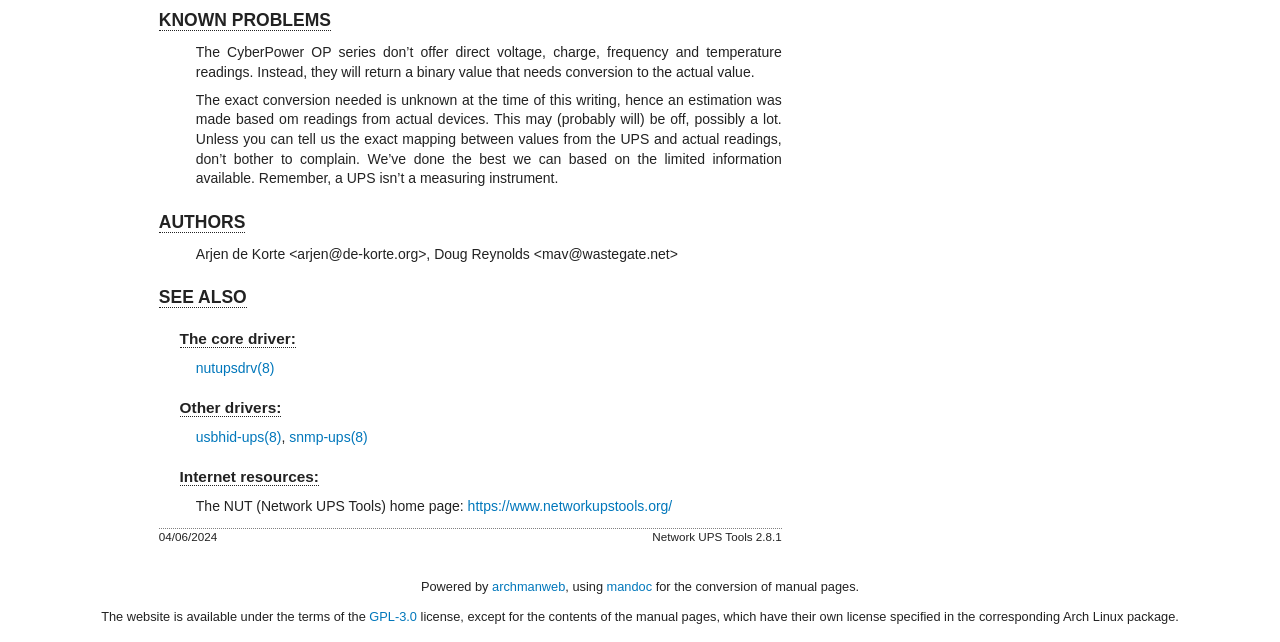Determine the bounding box for the described HTML element: "https://www.networkupstools.org/". Ensure the coordinates are four float numbers between 0 and 1 in the format [left, top, right, bottom].

[0.365, 0.776, 0.525, 0.801]